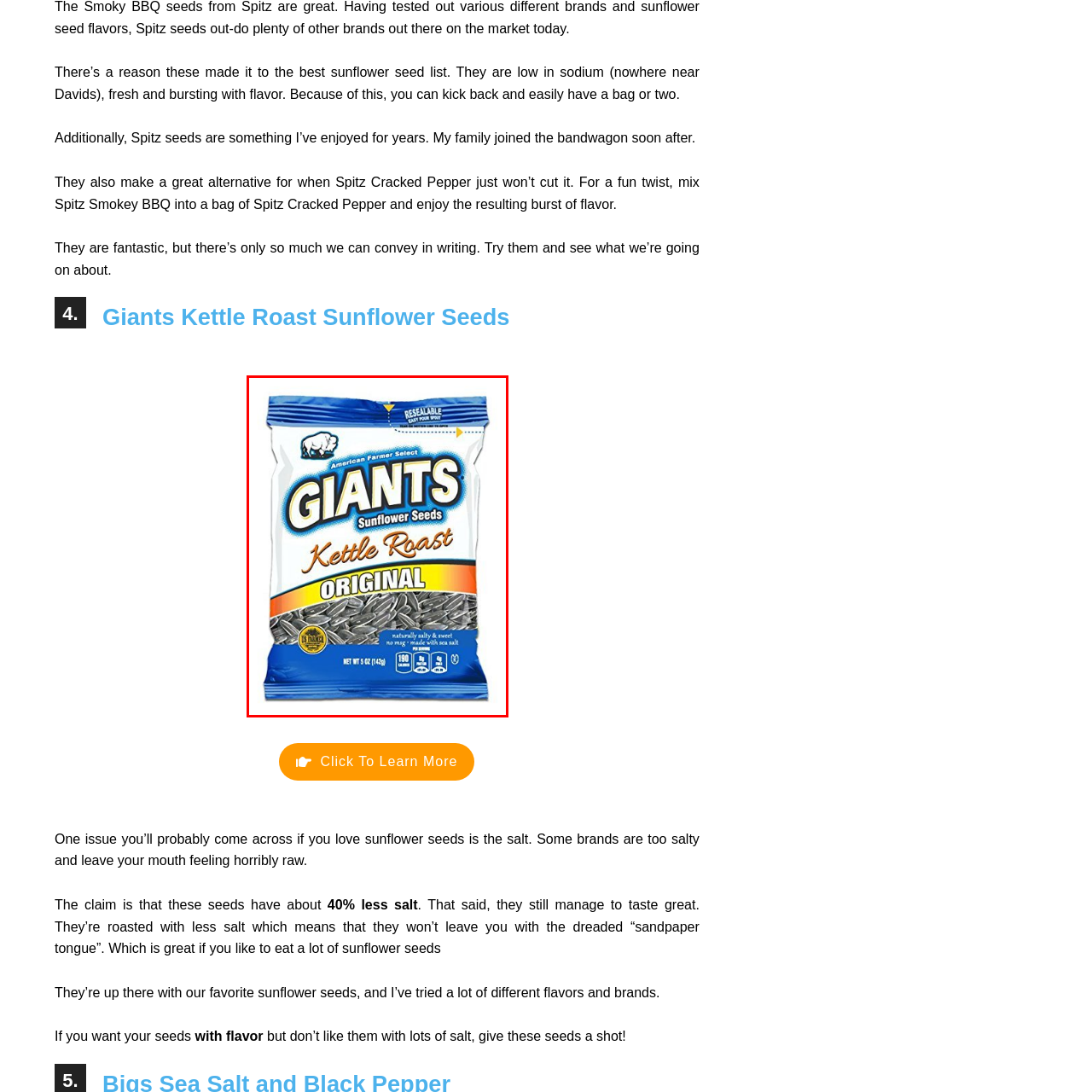Is the packaging resealable?
Check the image enclosed by the red bounding box and give your answer in one word or a short phrase.

Yes